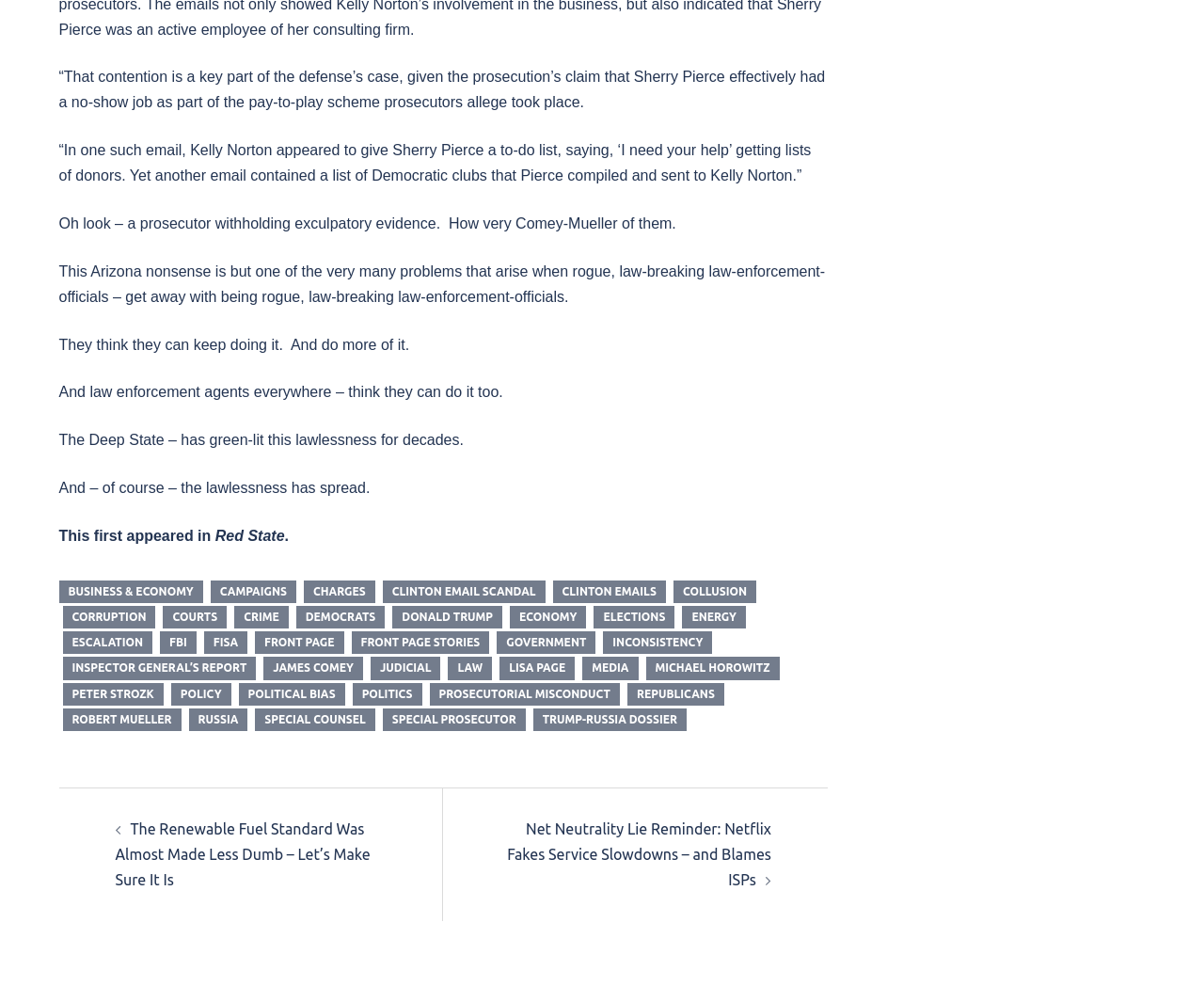Locate the bounding box coordinates of the element that needs to be clicked to carry out the instruction: "Click the link 'Net Neutrality Lie Reminder: Netflix Fakes Service Slowdowns – and Blames ISPs'". The coordinates should be given as four float numbers ranging from 0 to 1, i.e., [left, top, right, bottom].

[0.421, 0.819, 0.641, 0.886]